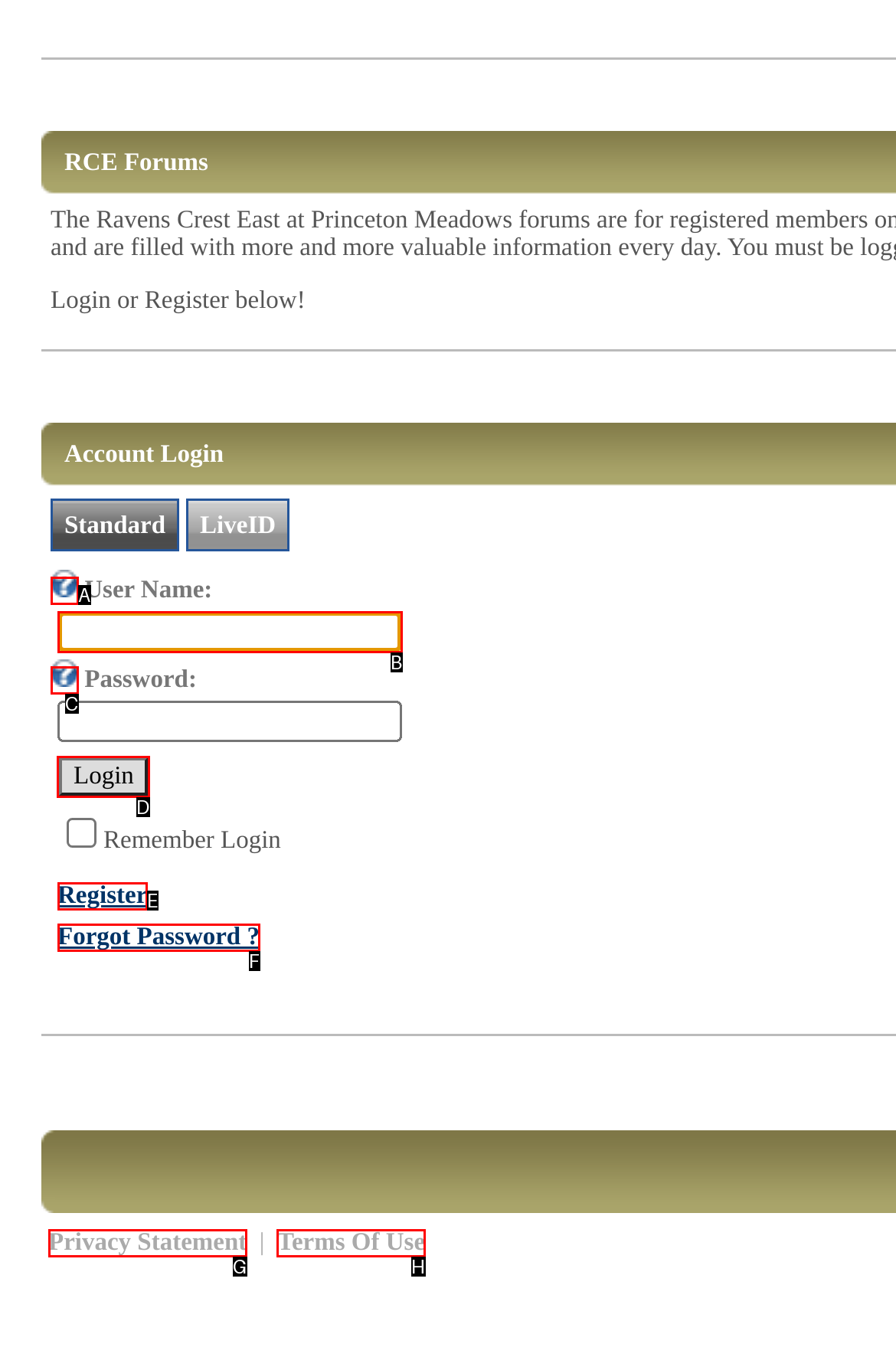What is the letter of the UI element you should click to Click the login button? Provide the letter directly.

D